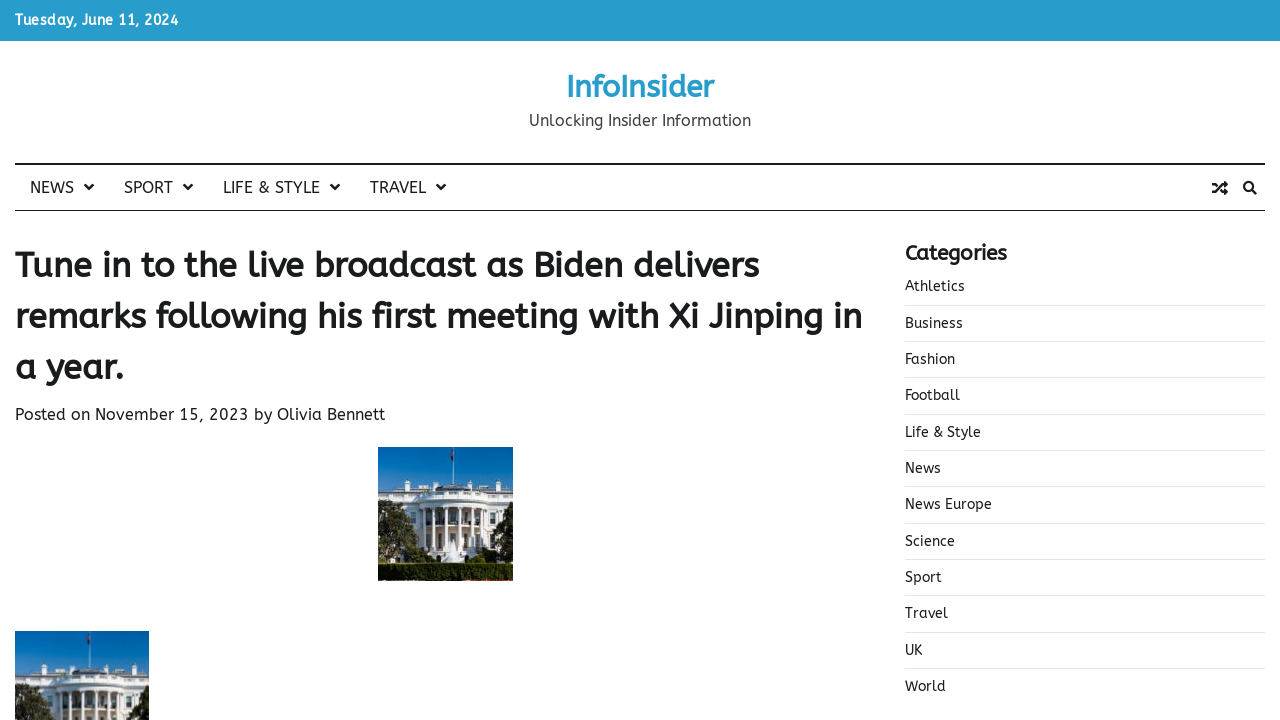Identify the bounding box coordinates of the part that should be clicked to carry out this instruction: "Read the article by Olivia Bennett".

[0.216, 0.563, 0.301, 0.589]